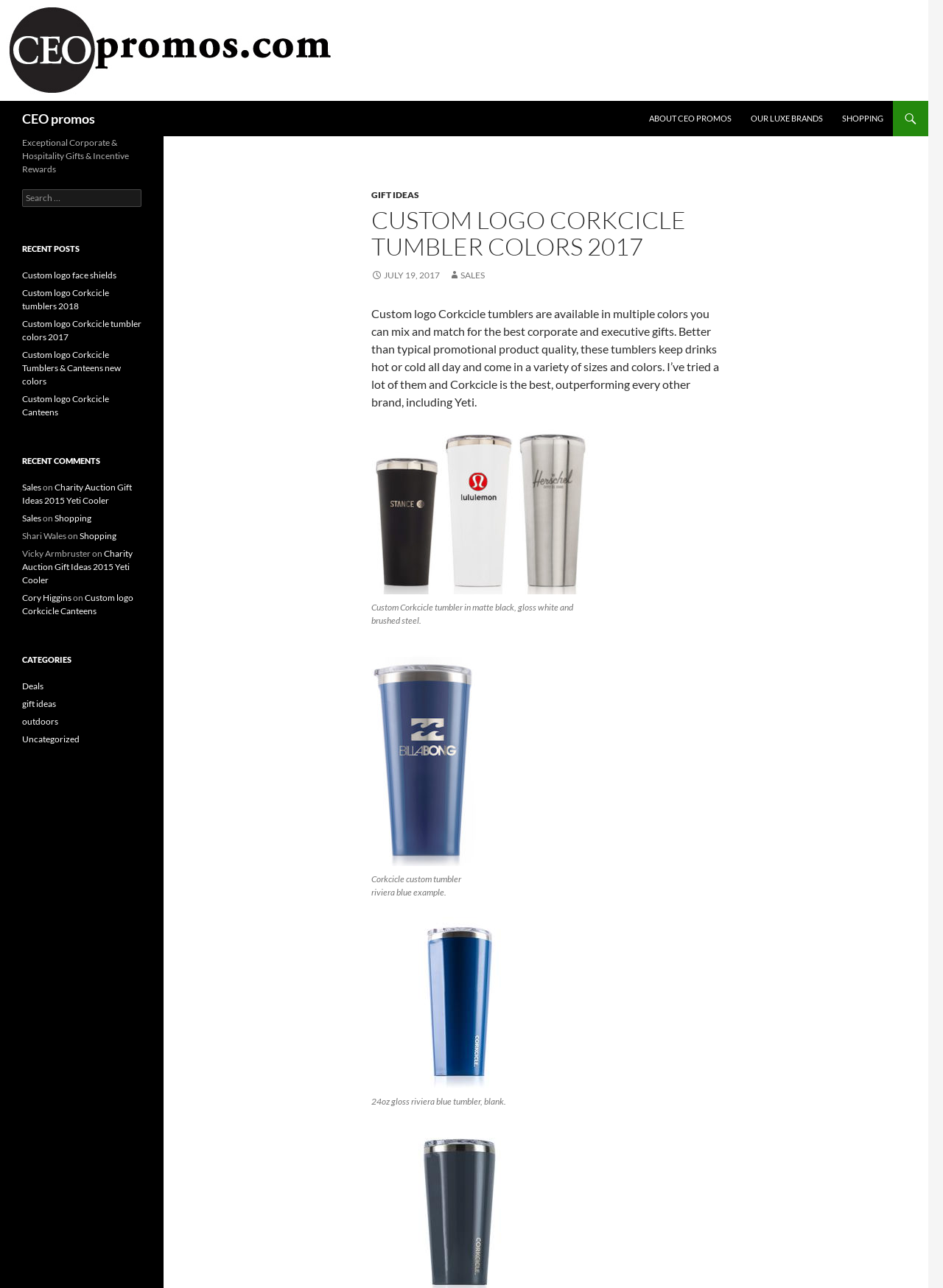What is the purpose of the search box?
Using the details shown in the screenshot, provide a comprehensive answer to the question.

The search box is located at the top of the webpage, and it allows users to search for specific content within the webpage, such as blog posts or product information.